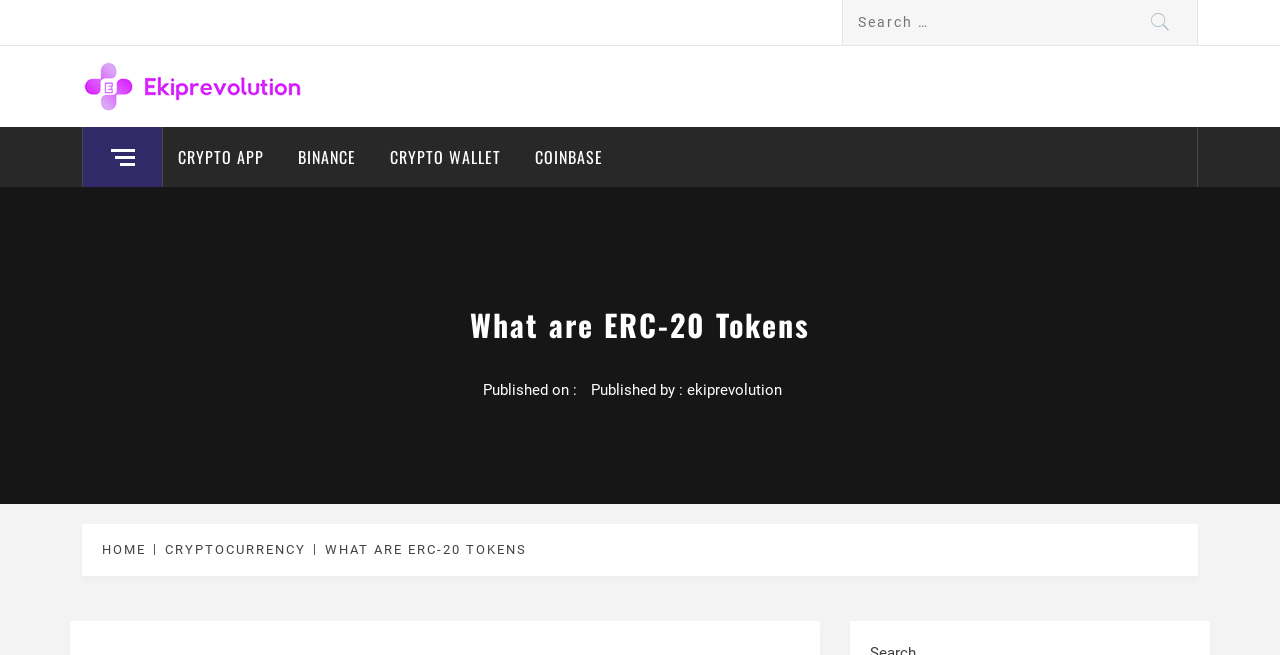Look at the image and answer the question in detail:
What is the topic of the current webpage?

The heading element with the text 'What are ERC-20 Tokens' indicates that the current webpage is focused on explaining or discussing ERC-20 tokens. This is further supported by the presence of related links and categories in the navigation sections.